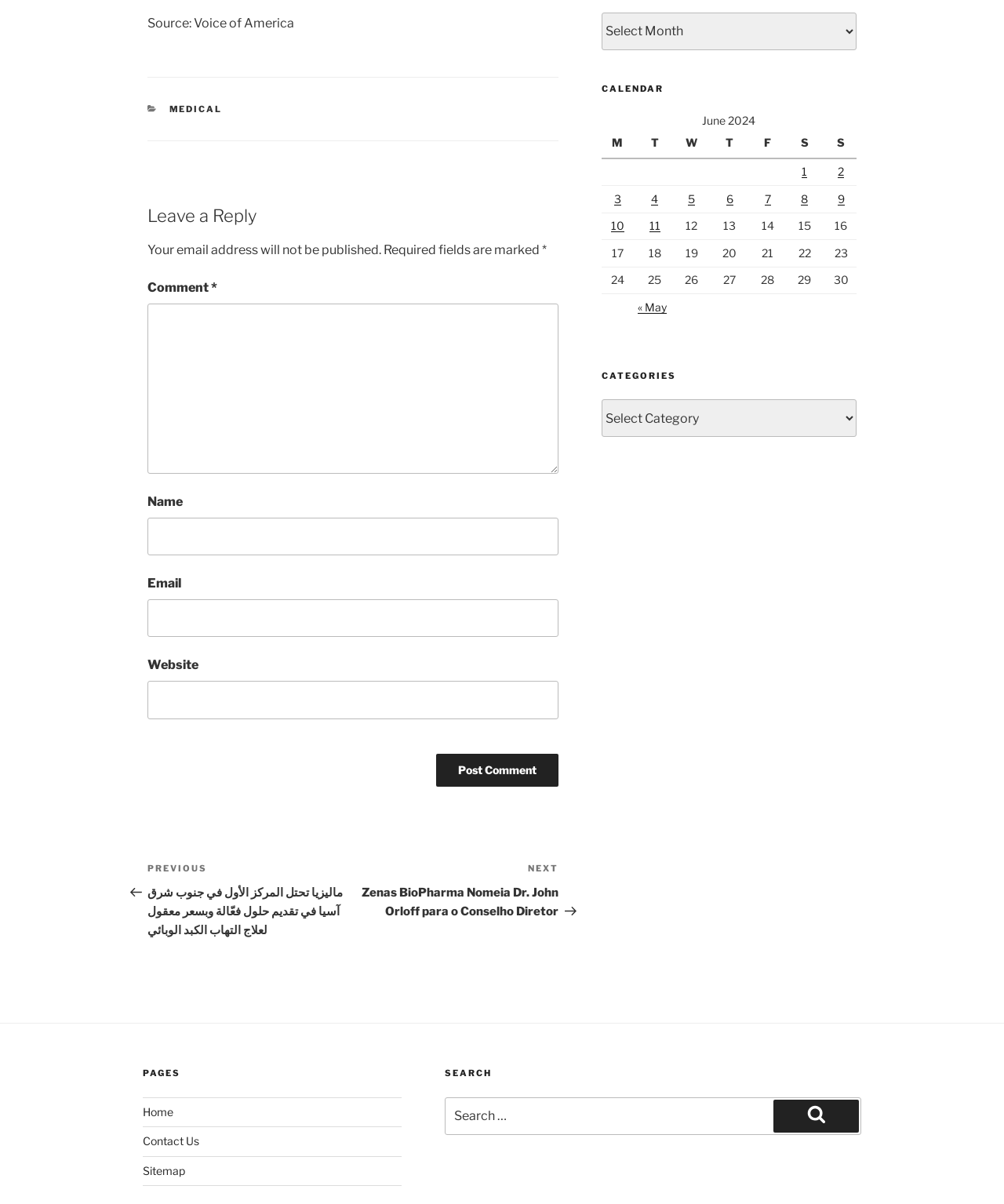Give a concise answer using only one word or phrase for this question:
What is the current month displayed in the calendar?

June 2024